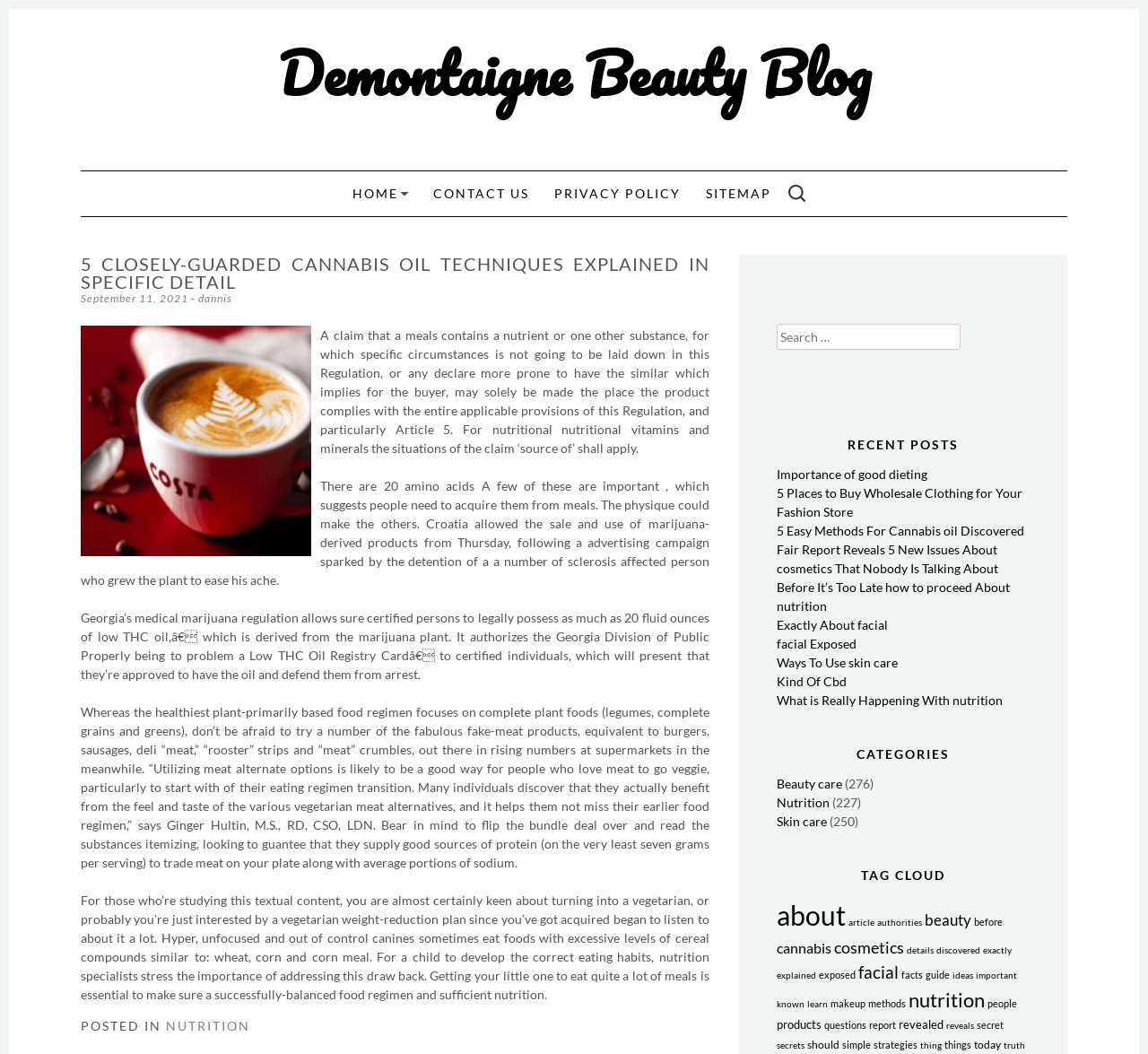How many recent posts are listed?
Please respond to the question with a detailed and informative answer.

The recent posts section is located at the bottom of the webpage, and it lists 10 recent posts with their corresponding links. This can be determined by counting the number of link elements with text content under the heading element with the text 'RECENT POSTS'.